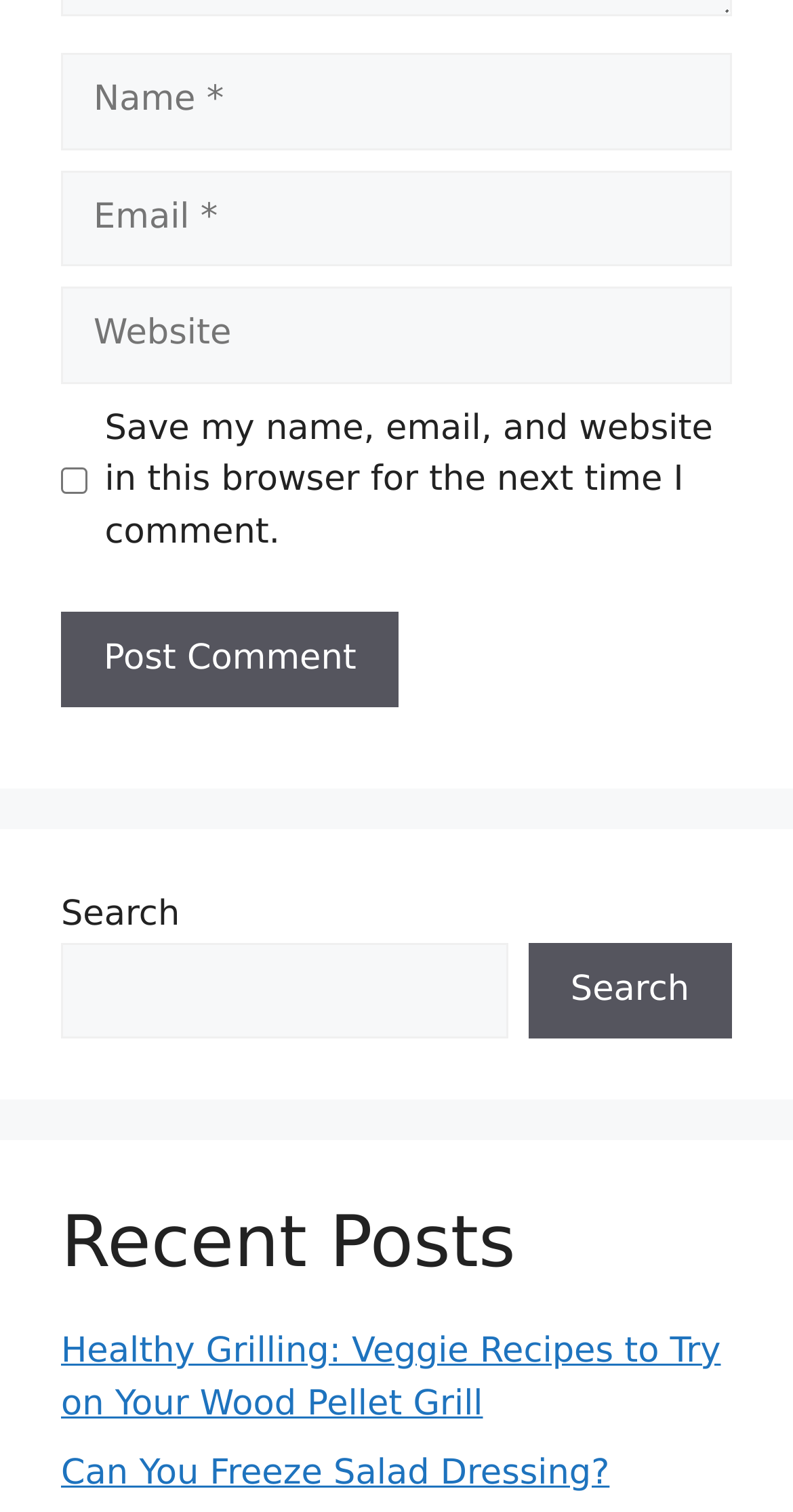What is the text of the search button?
Answer the question with just one word or phrase using the image.

Search